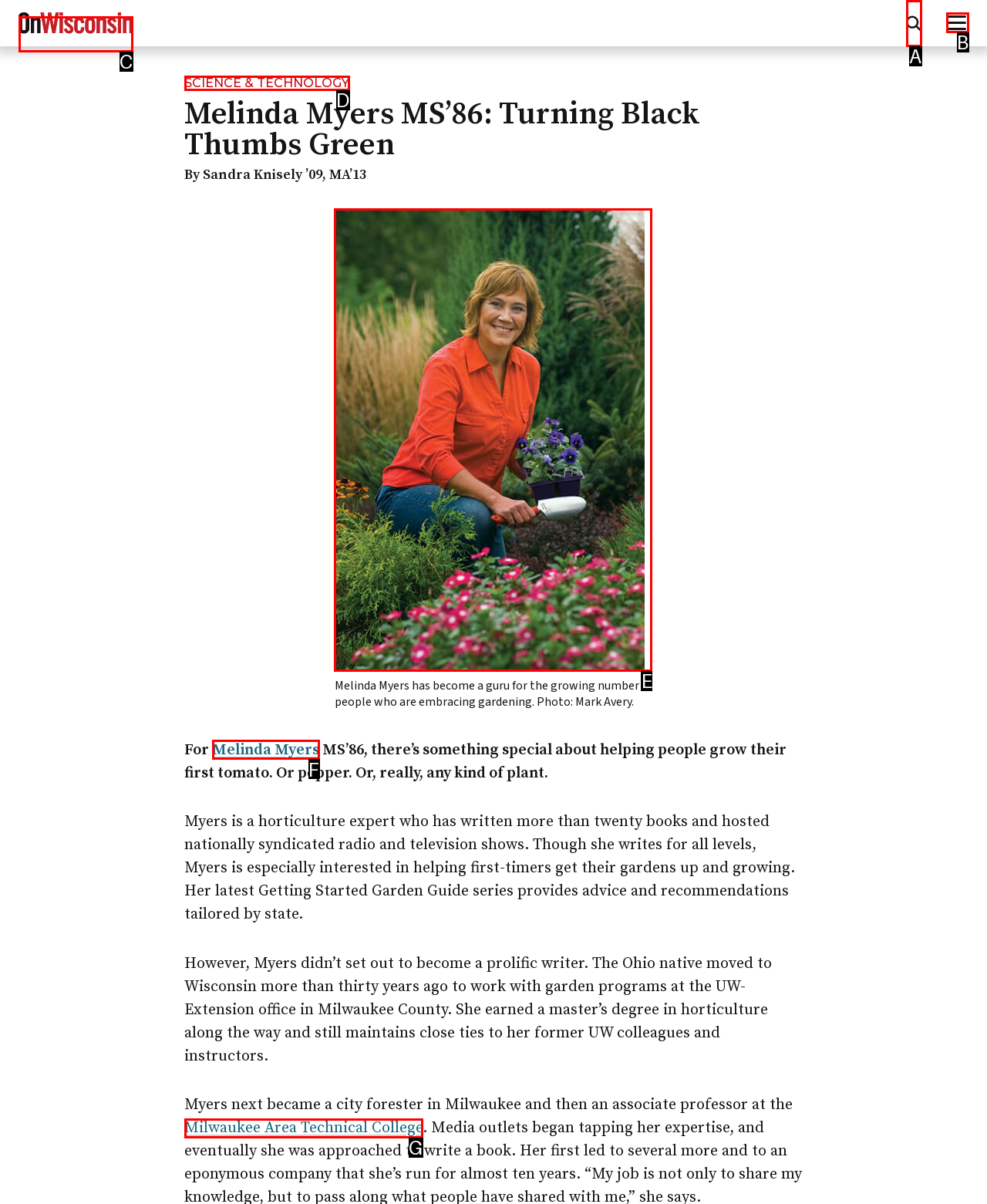With the provided description: Melinda Myers, select the most suitable HTML element. Respond with the letter of the selected option.

F